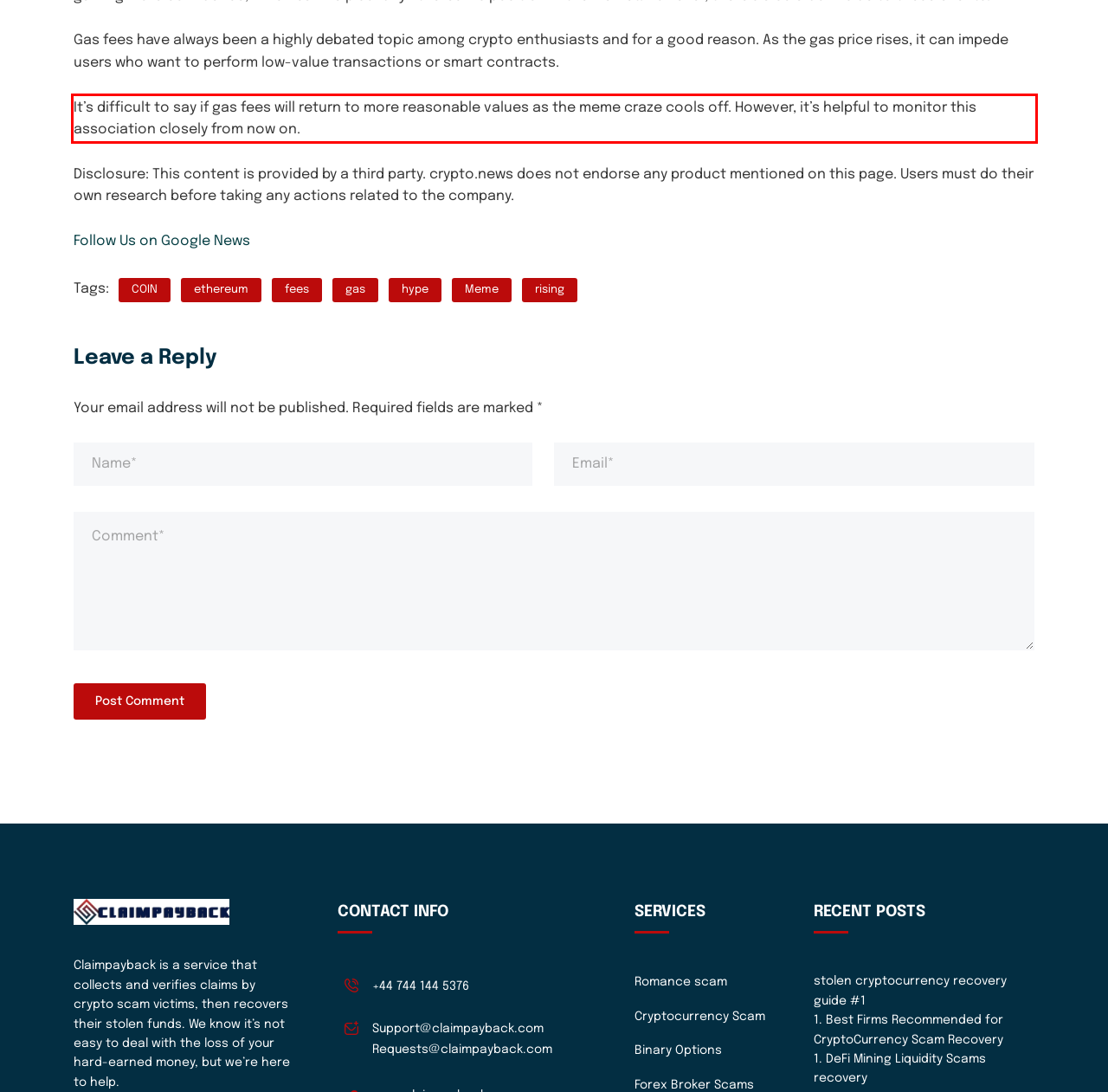Within the screenshot of the webpage, locate the red bounding box and use OCR to identify and provide the text content inside it.

It’s difficult to say if gas fees will return to more reasonable values as the meme craze cools off. However, it’s helpful to monitor this association closely from now on.